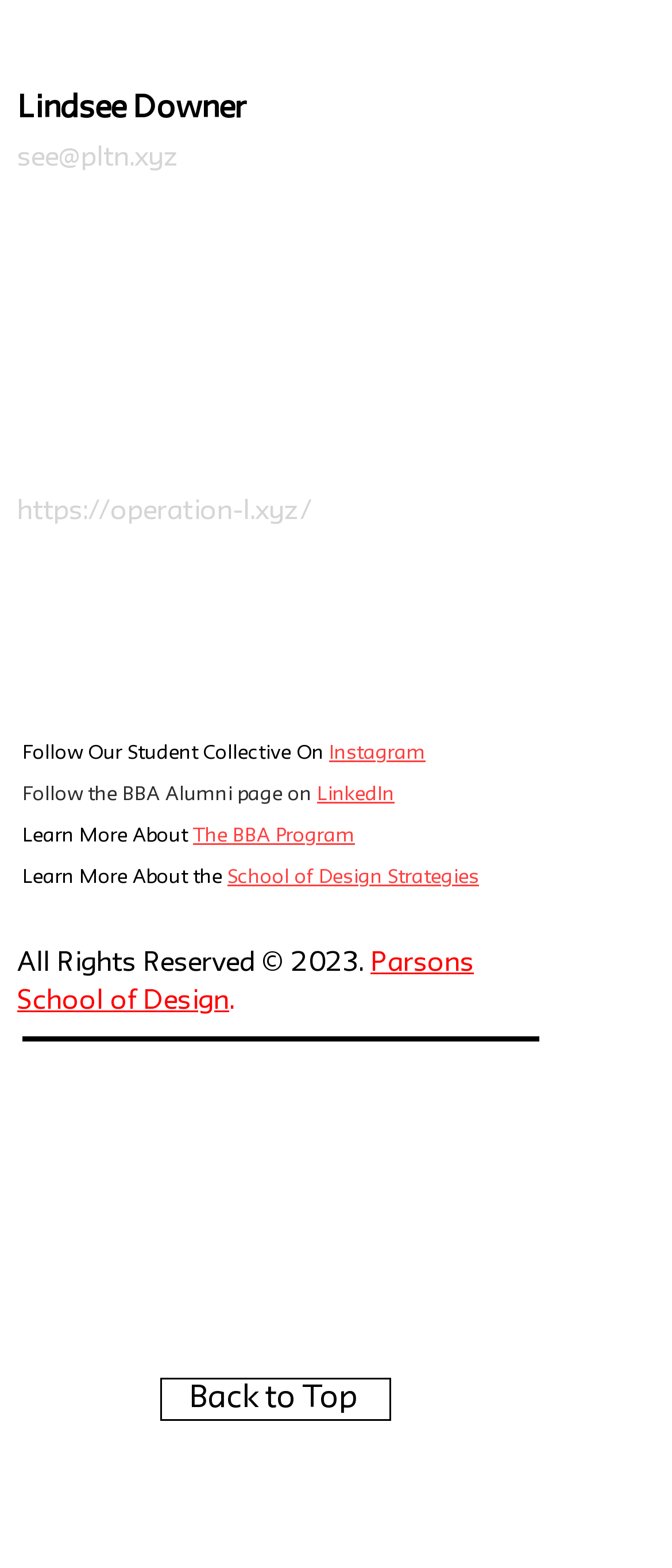What is the year of copyright mentioned?
Please give a detailed and thorough answer to the question, covering all relevant points.

I found the year of copyright mentioned at the bottom of the page, which is '2023', indicating that the webpage's content is copyrighted until 2023.